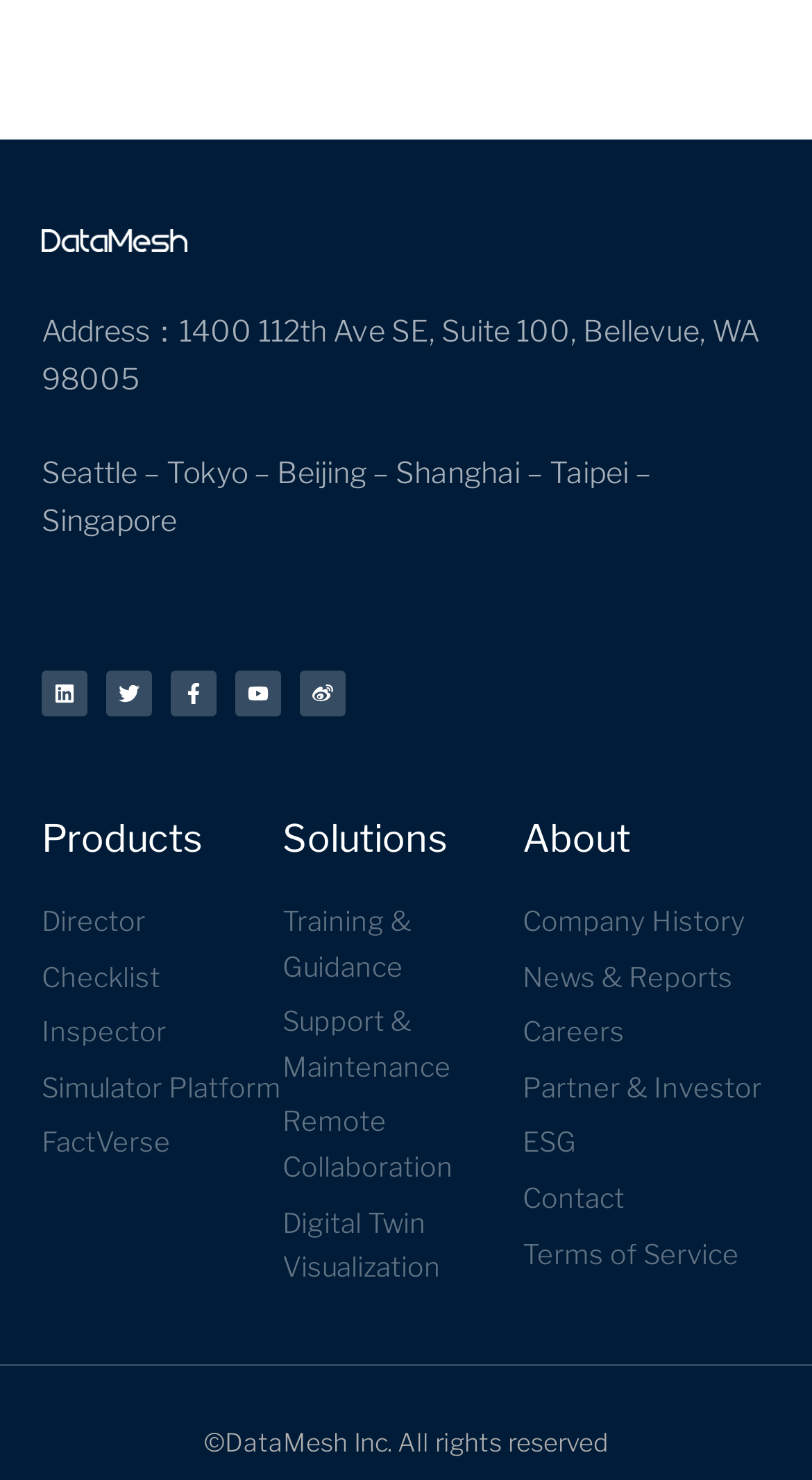Refer to the image and answer the question with as much detail as possible: What is the name of the company?

The name of the company is mentioned at the bottom of the webpage, in the heading element that reads '©DataMesh Inc. All rights reserved'.